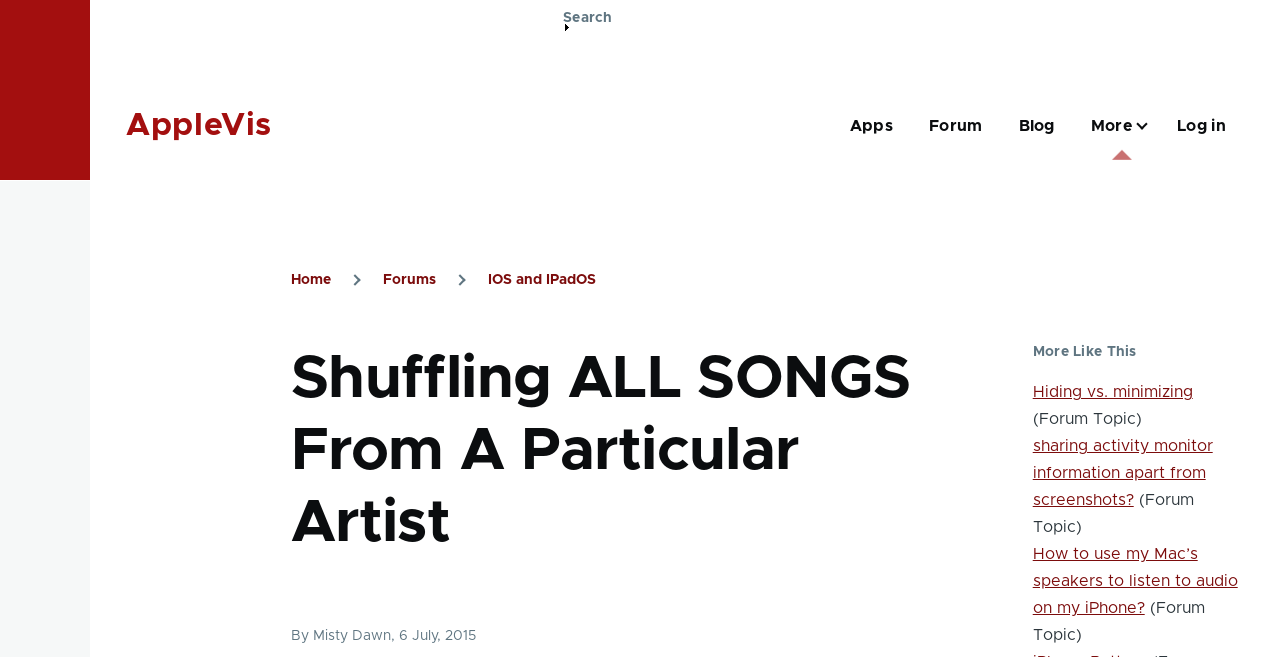Please identify the bounding box coordinates of the element's region that I should click in order to complete the following instruction: "Go to the forum". The bounding box coordinates consist of four float numbers between 0 and 1, i.e., [left, top, right, bottom].

[0.726, 0.116, 0.768, 0.267]